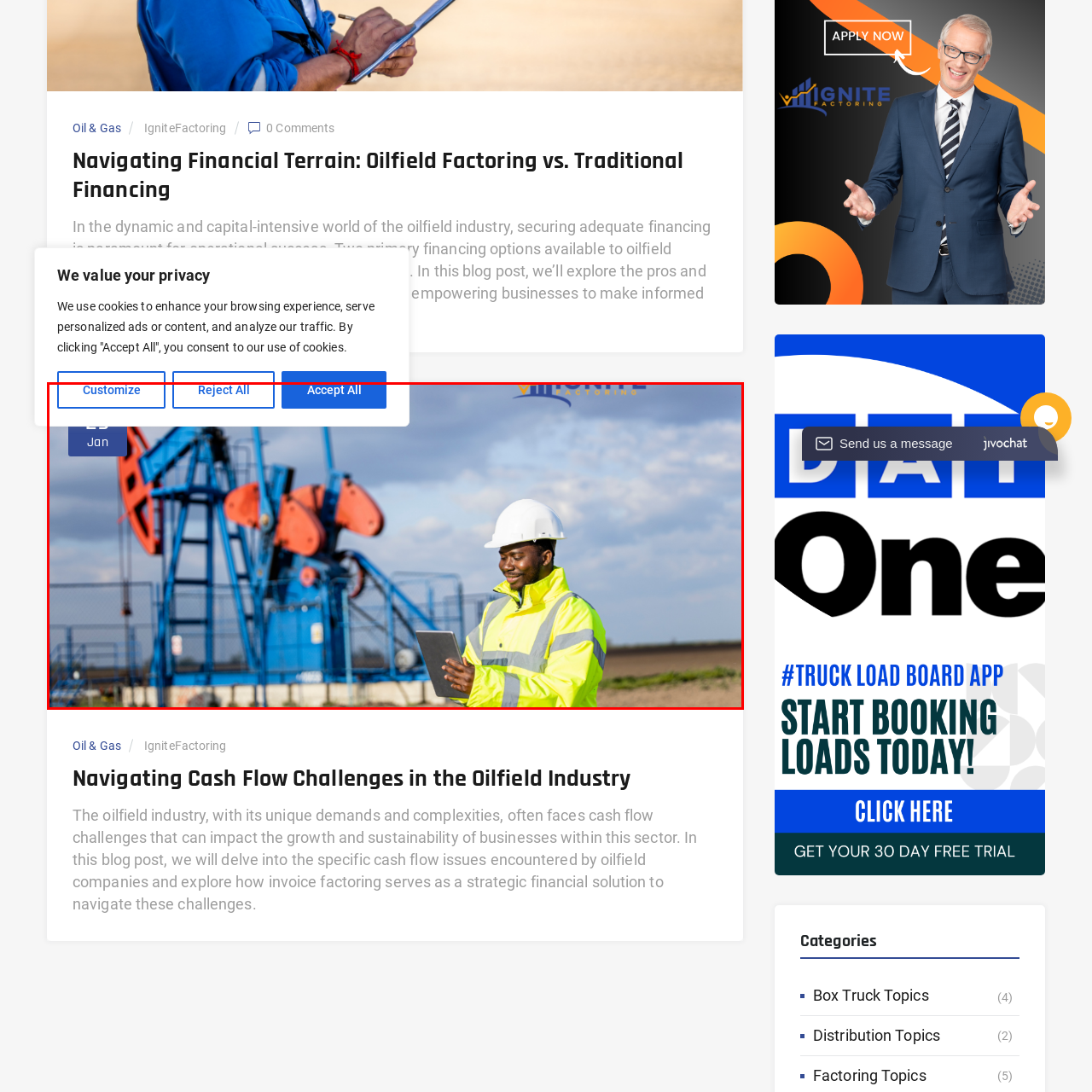Take a close look at the image outlined by the red bounding box and give a detailed response to the subsequent question, with information derived from the image: What is the date displayed in the image?

The date January 29 is displayed in the image, which suggests that the image is meant to represent a contemporary or modern scene, rather than a historical or nostalgic one.